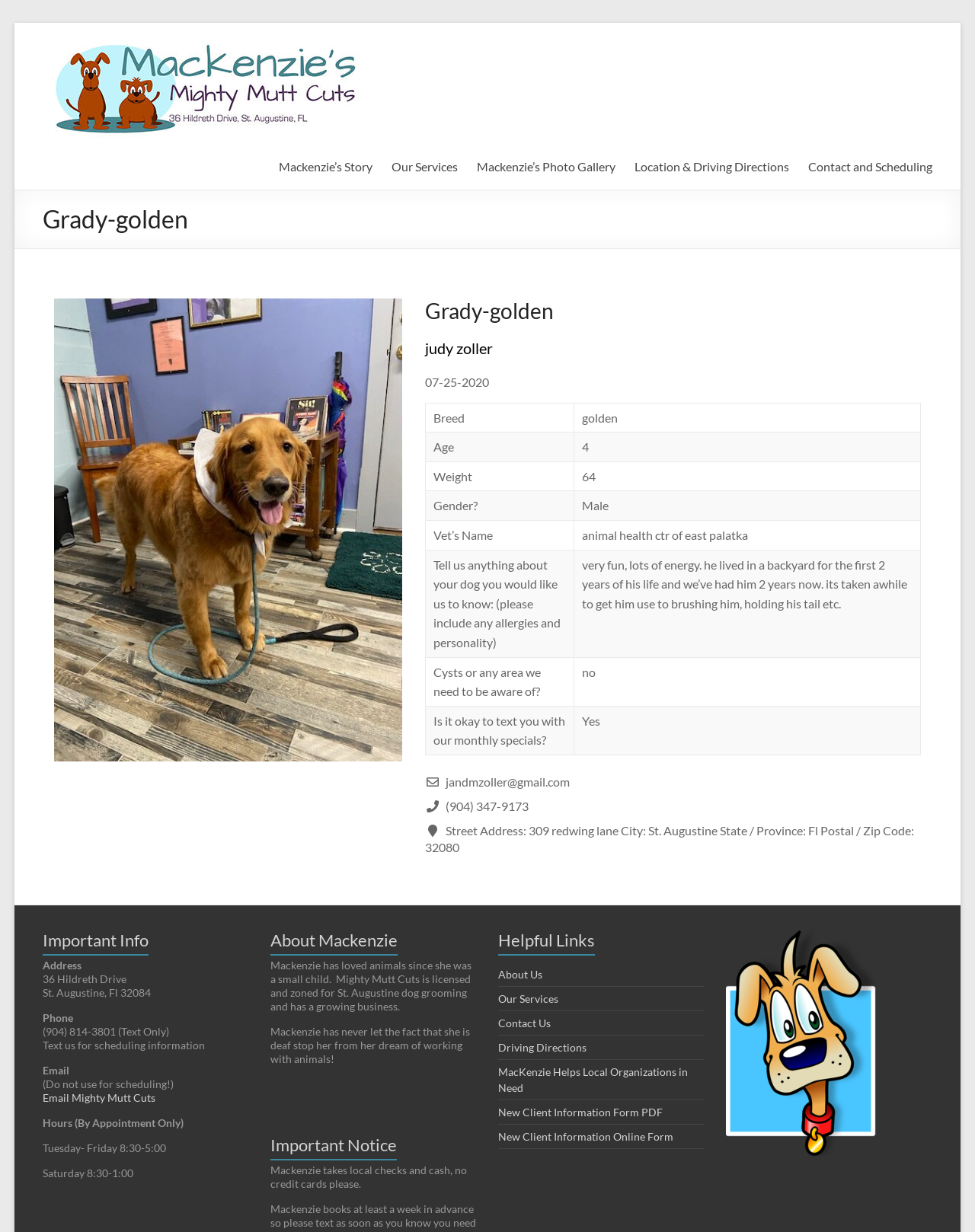Determine the bounding box coordinates of the clickable region to follow the instruction: "Click on 'Mackenzie’s Story'".

[0.286, 0.126, 0.382, 0.145]